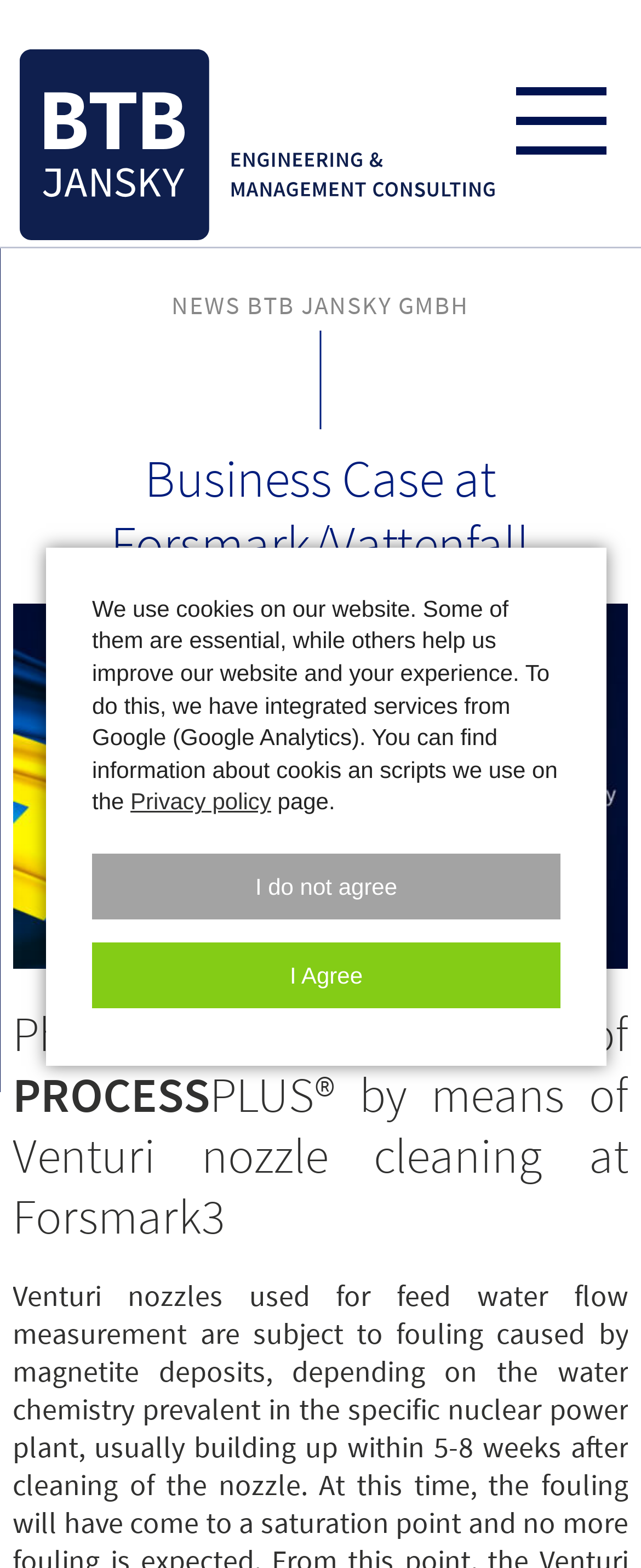Using the format (top-left x, top-left y, bottom-right x, bottom-right y), and given the element description, identify the bounding box coordinates within the screenshot: I Agree

[0.144, 0.601, 0.874, 0.643]